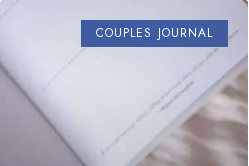What is the texture of the background?
Please use the image to deliver a detailed and complete answer.

The caption describes the background as soft and textured, suggesting a cozy atmosphere, which implies that the background has a soft texture.